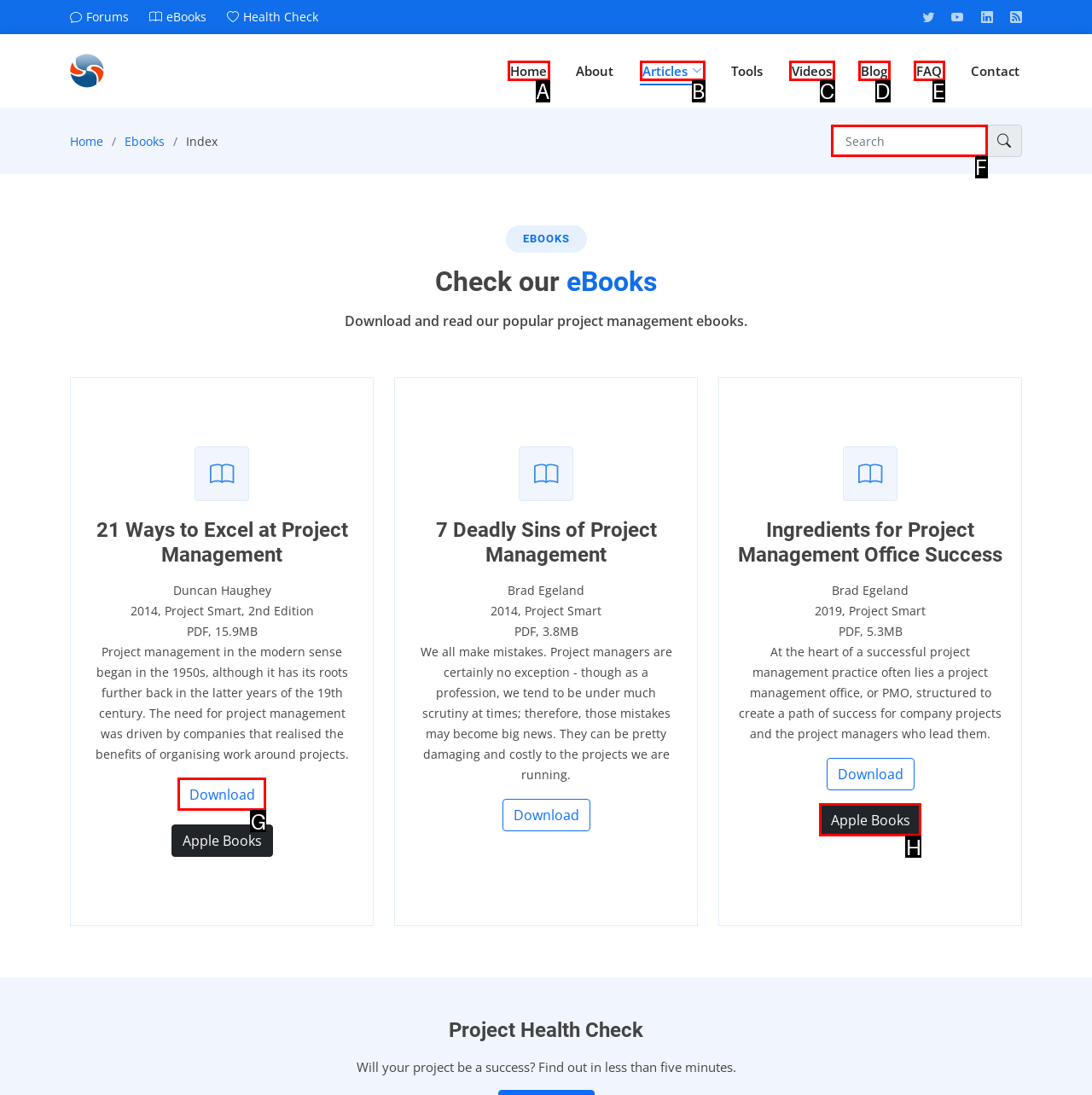Point out the UI element to be clicked for this instruction: Search for project management eBooks. Provide the answer as the letter of the chosen element.

F